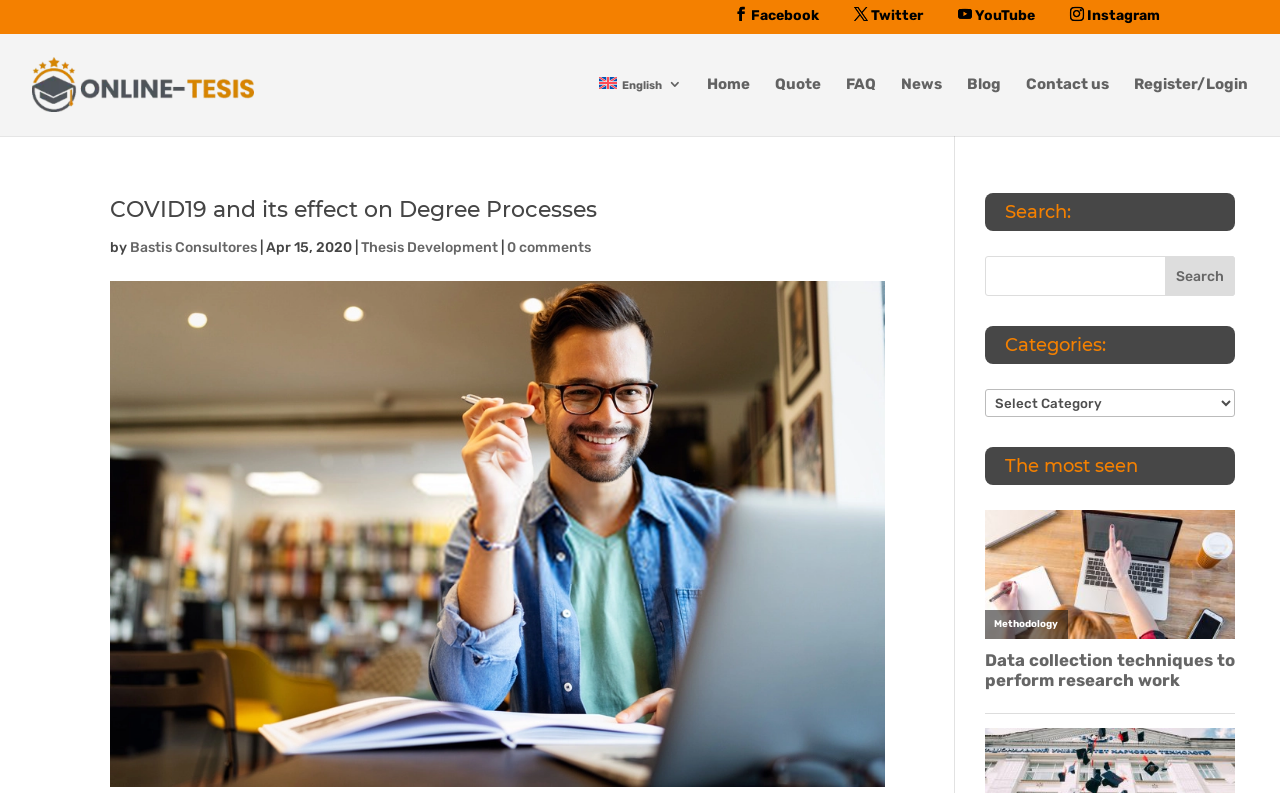Bounding box coordinates are given in the format (top-left x, top-left y, bottom-right x, bottom-right y). All values should be floating point numbers between 0 and 1. Provide the bounding box coordinate for the UI element described as: Bastis Consultores

[0.102, 0.301, 0.201, 0.323]